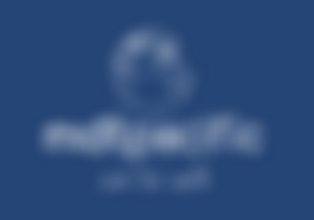Use one word or a short phrase to answer the question provided: 
What is located above the brand name?

Stylized circular emblem